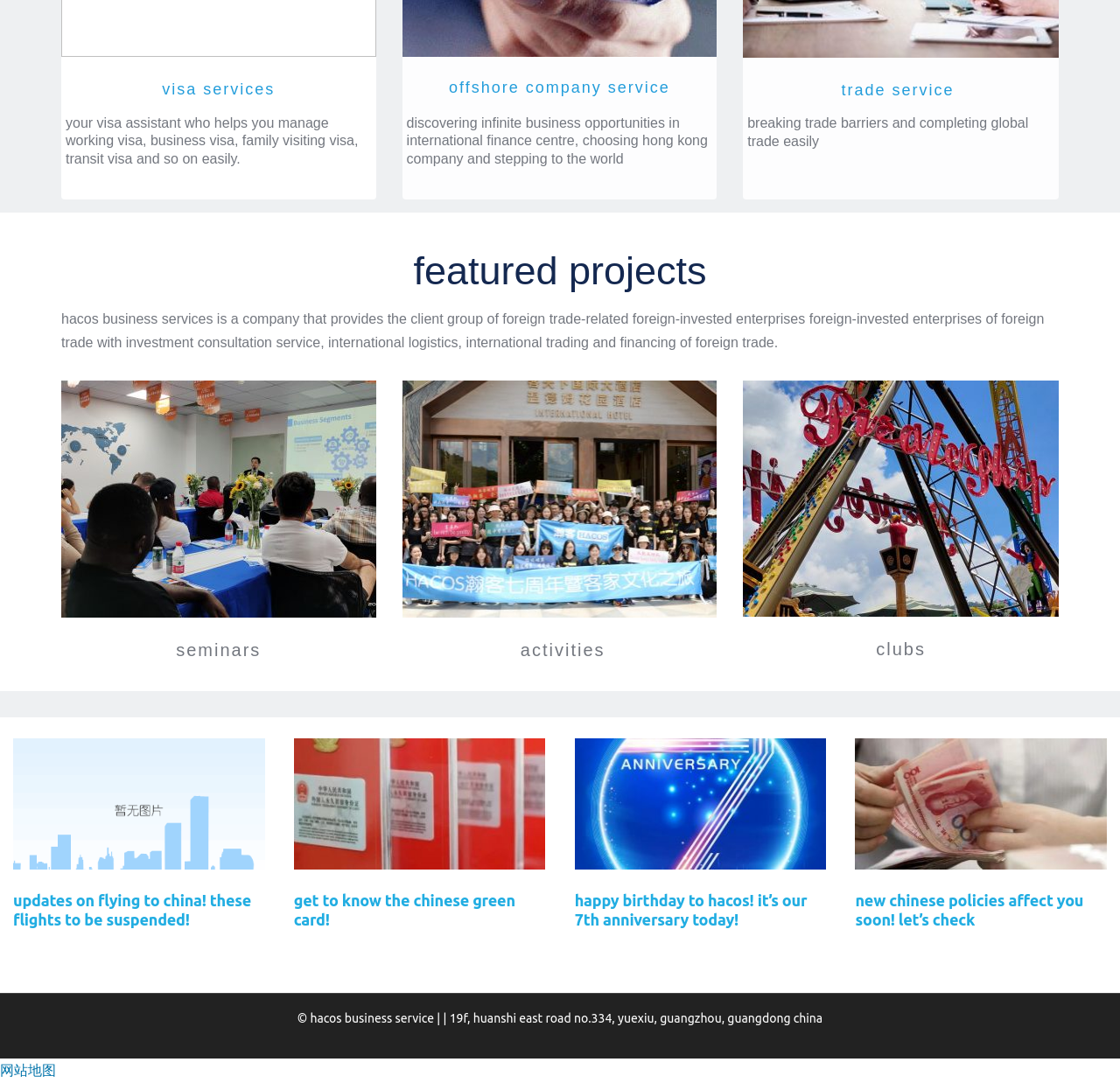What is the company's address?
Please use the visual content to give a single word or phrase answer.

19f, Huanshi East Road No.334, Yuexiu, Guangzhou, Guangdong China